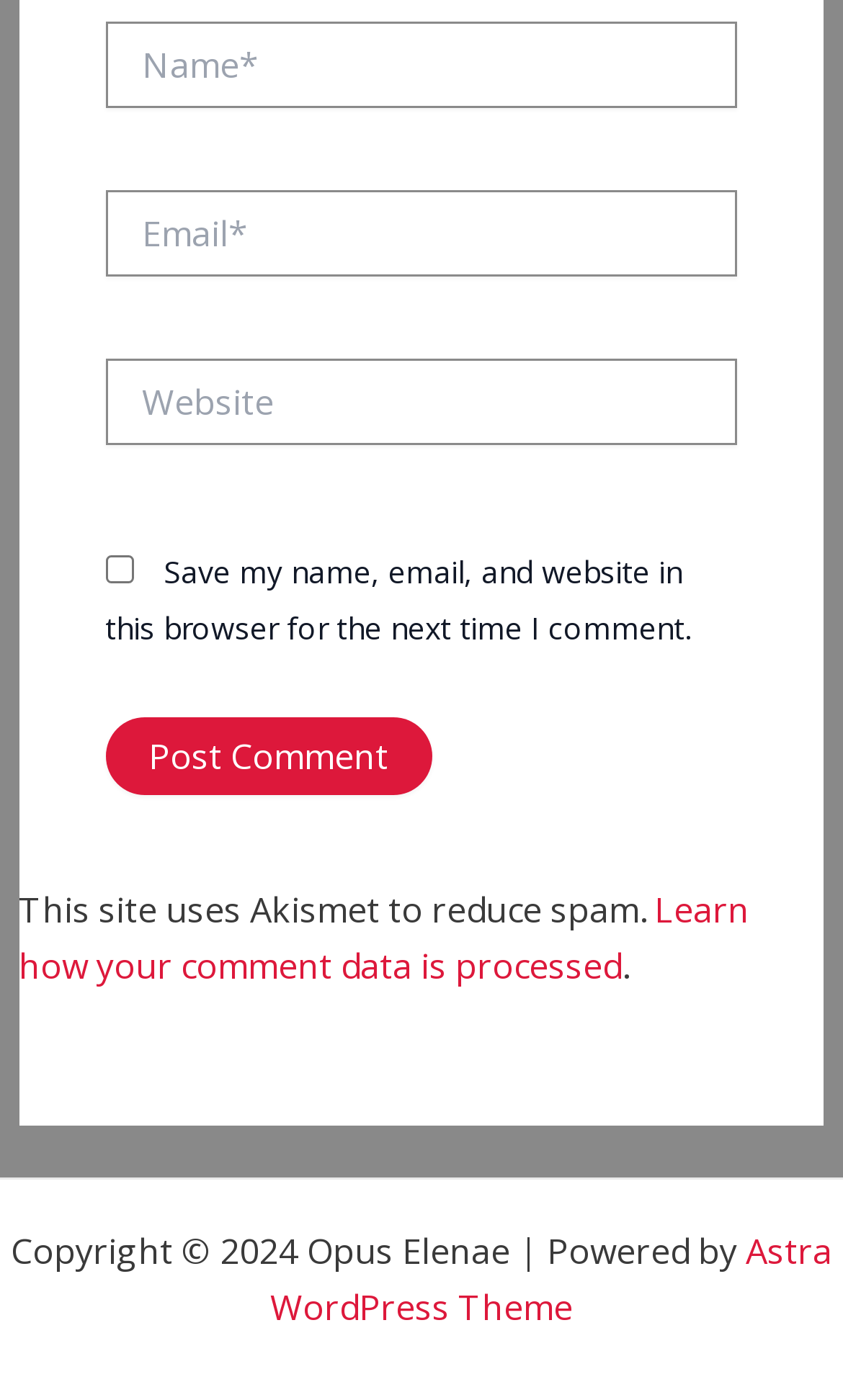Answer with a single word or phrase: 
What is the label of the first text box?

Name*